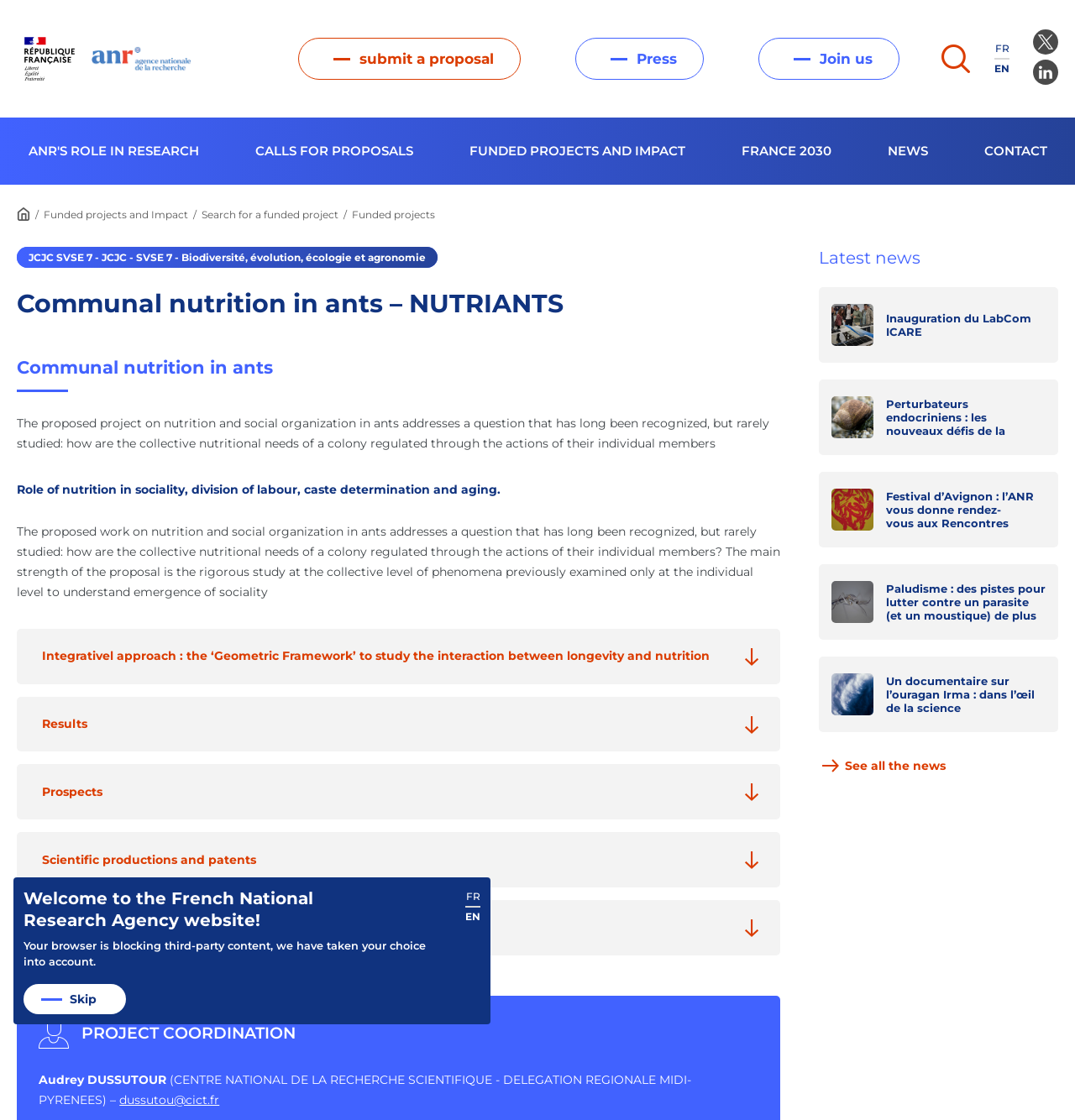Locate and provide the bounding box coordinates for the HTML element that matches this description: "Landscaping".

None